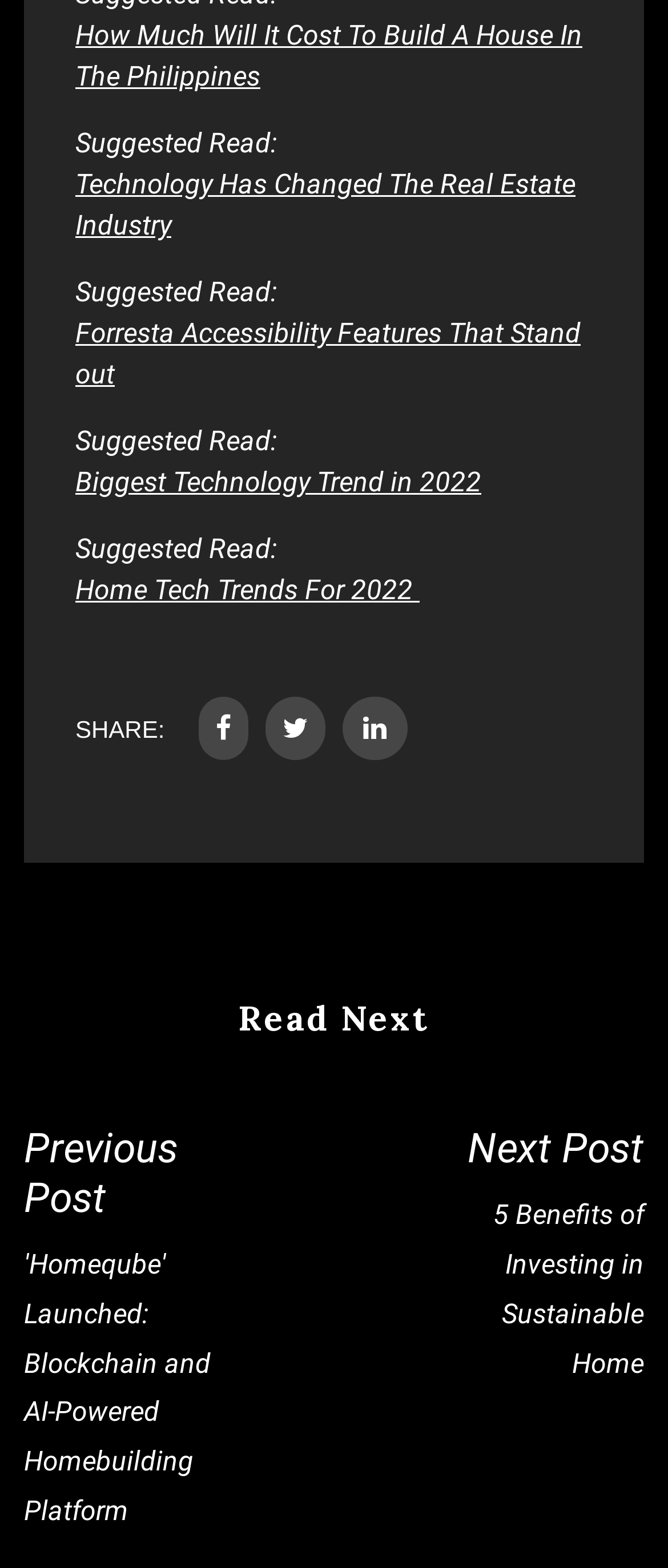Determine the bounding box coordinates of the section I need to click to execute the following instruction: "View the previous post". Provide the coordinates as four float numbers between 0 and 1, i.e., [left, top, right, bottom].

[0.036, 0.718, 0.361, 0.98]